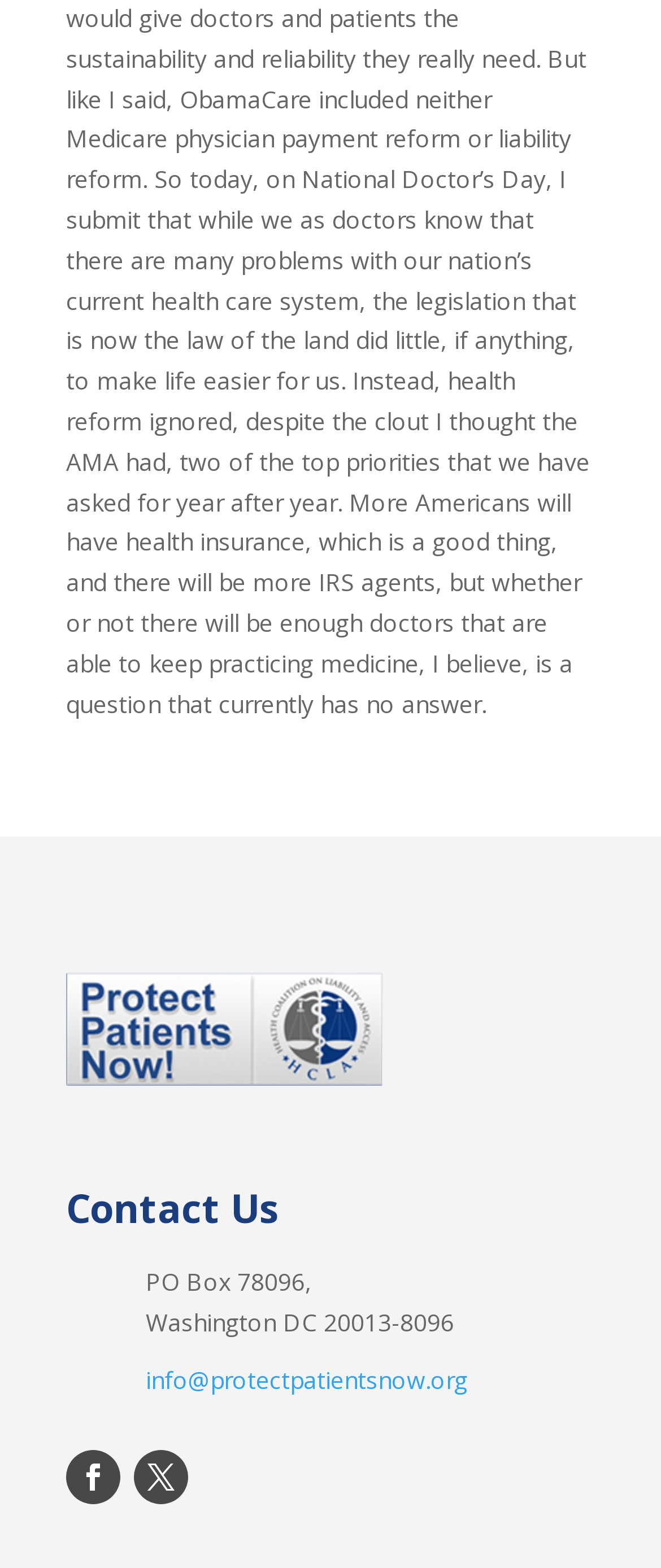How many social media links are there? Analyze the screenshot and reply with just one word or a short phrase.

2